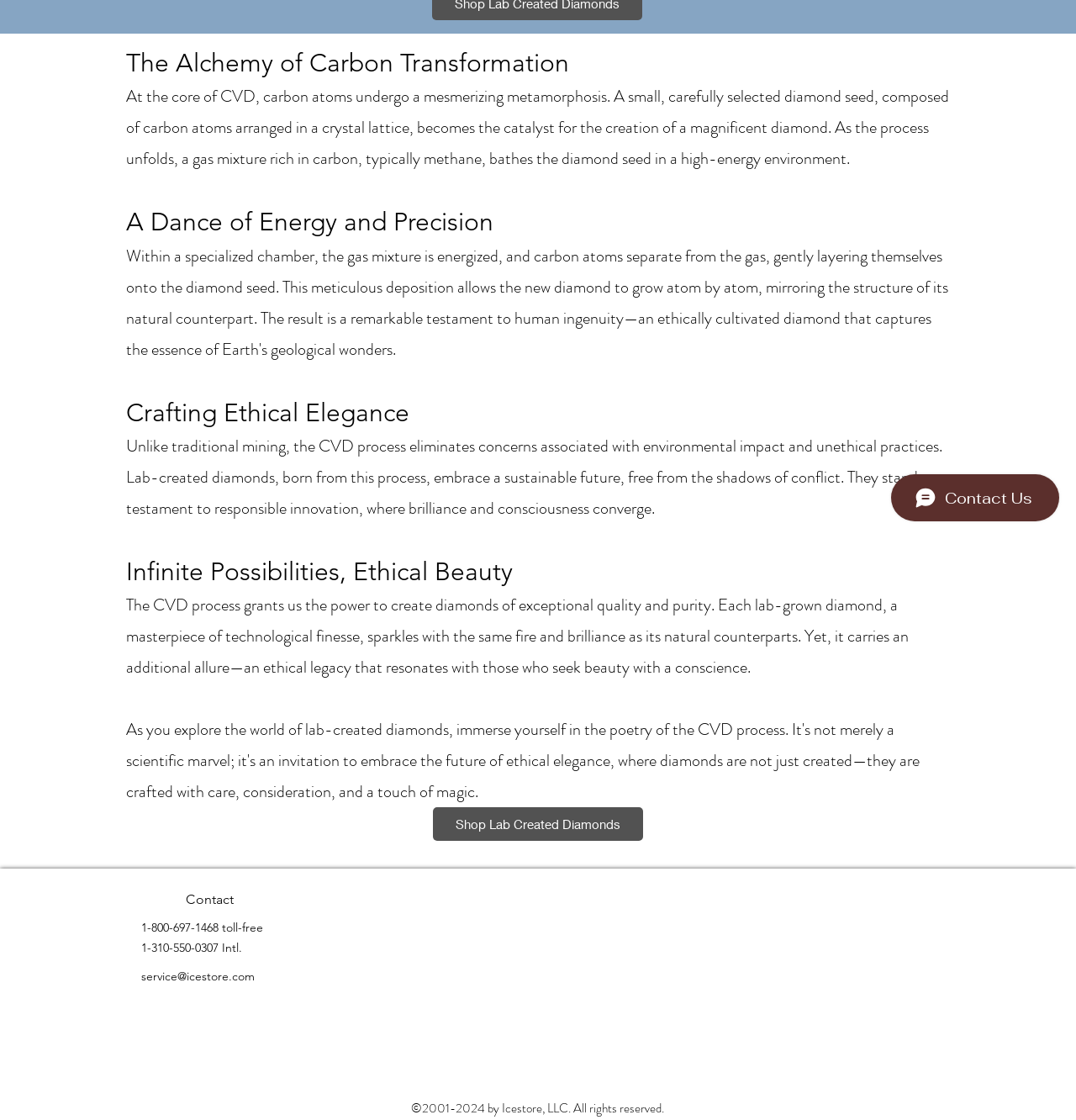Provide the bounding box coordinates, formatted as (top-left x, top-left y, bottom-right x, bottom-right y), with all values being floating point numbers between 0 and 1. Identify the bounding box of the UI element that matches the description: Back to data/

None